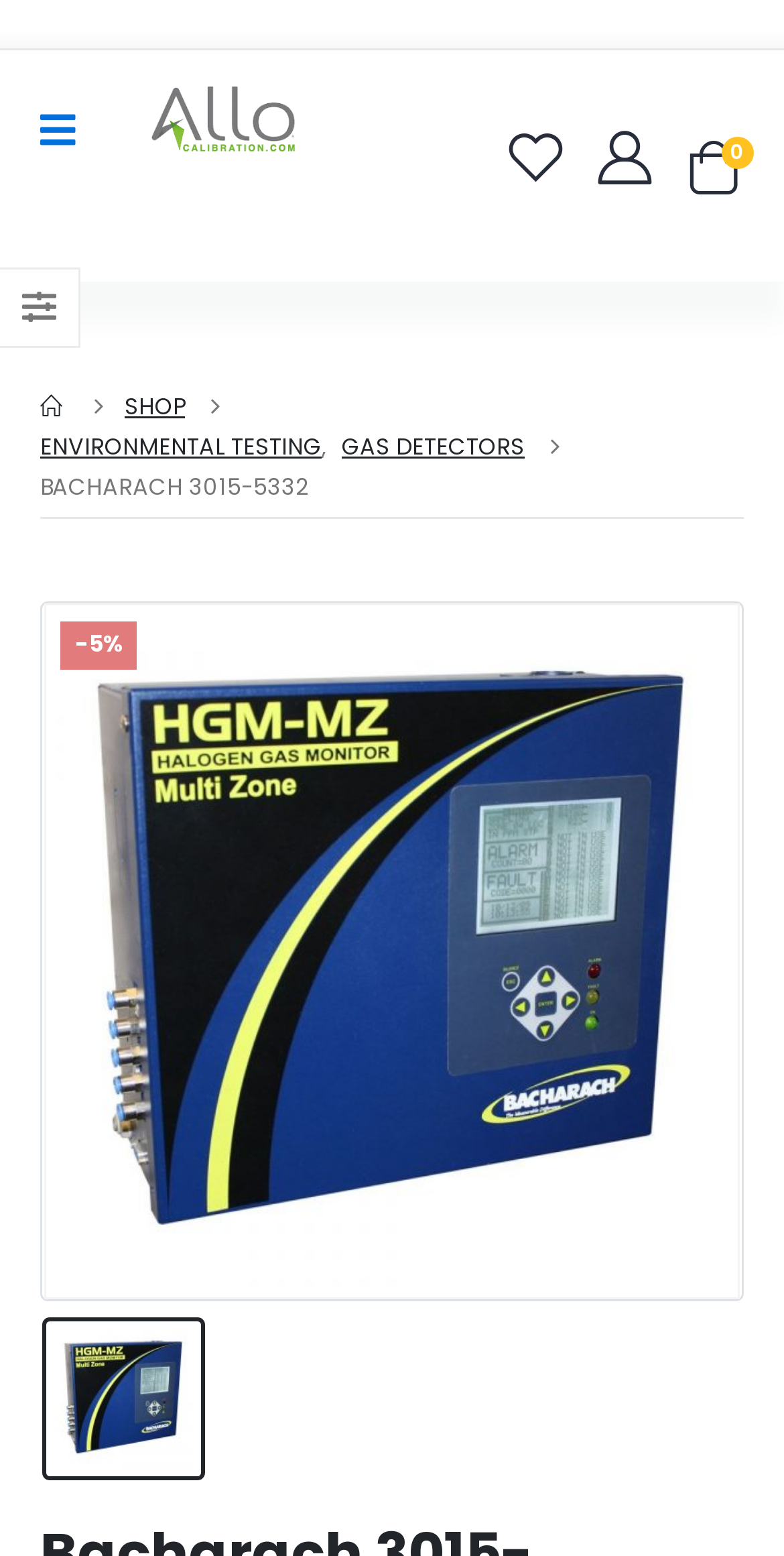Please determine the bounding box coordinates of the element to click on in order to accomplish the following task: "Explore GAS DETECTORS". Ensure the coordinates are four float numbers ranging from 0 to 1, i.e., [left, top, right, bottom].

[0.436, 0.274, 0.669, 0.3]